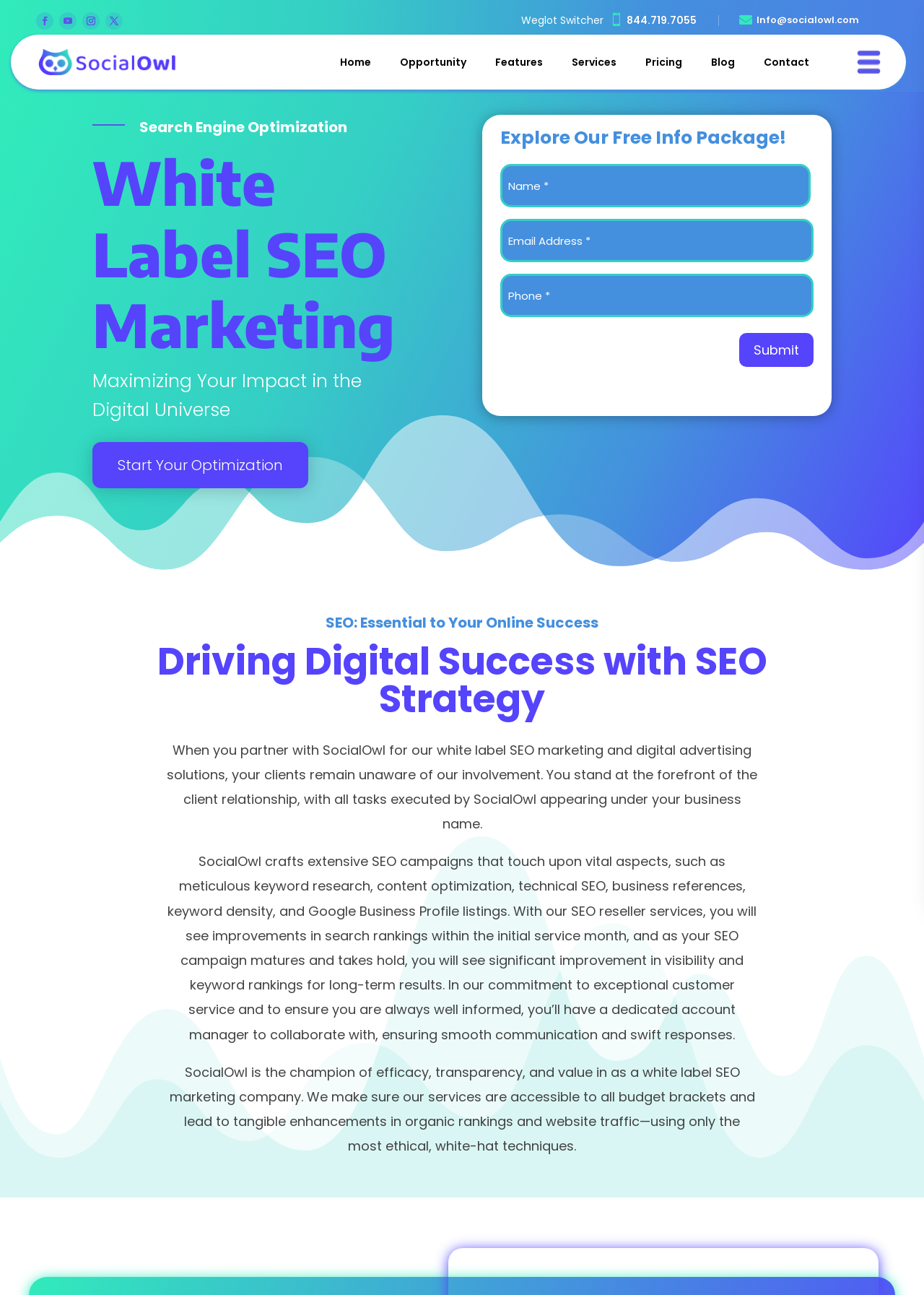Please reply to the following question using a single word or phrase: 
What is the benefit of partnering with SocialOwl?

Improvements in search rankings